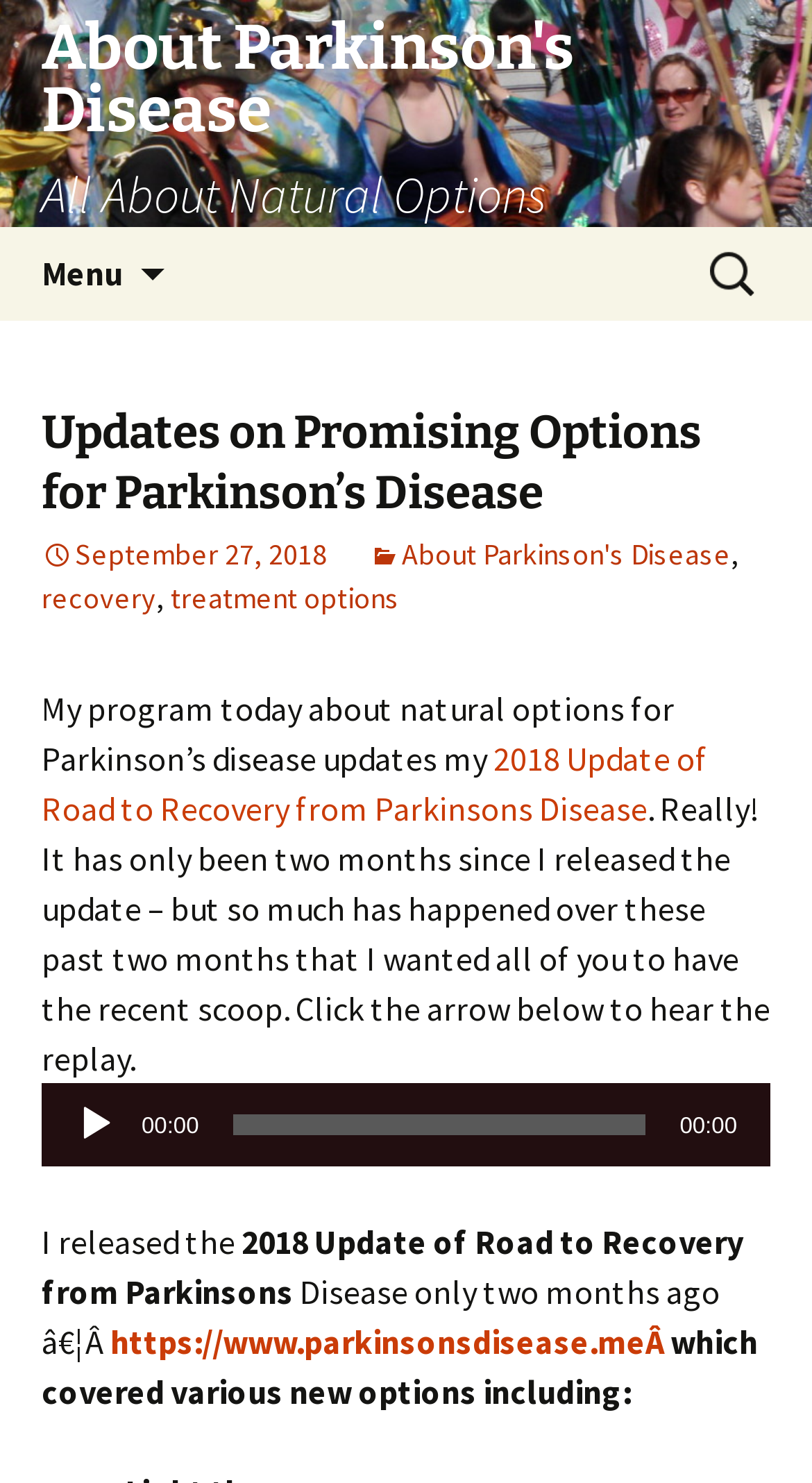With reference to the screenshot, provide a detailed response to the question below:
What is the name of the audio player?

The name of the audio player can be found in the application element with the text 'Audio Player', which is located in the main content area of the webpage.